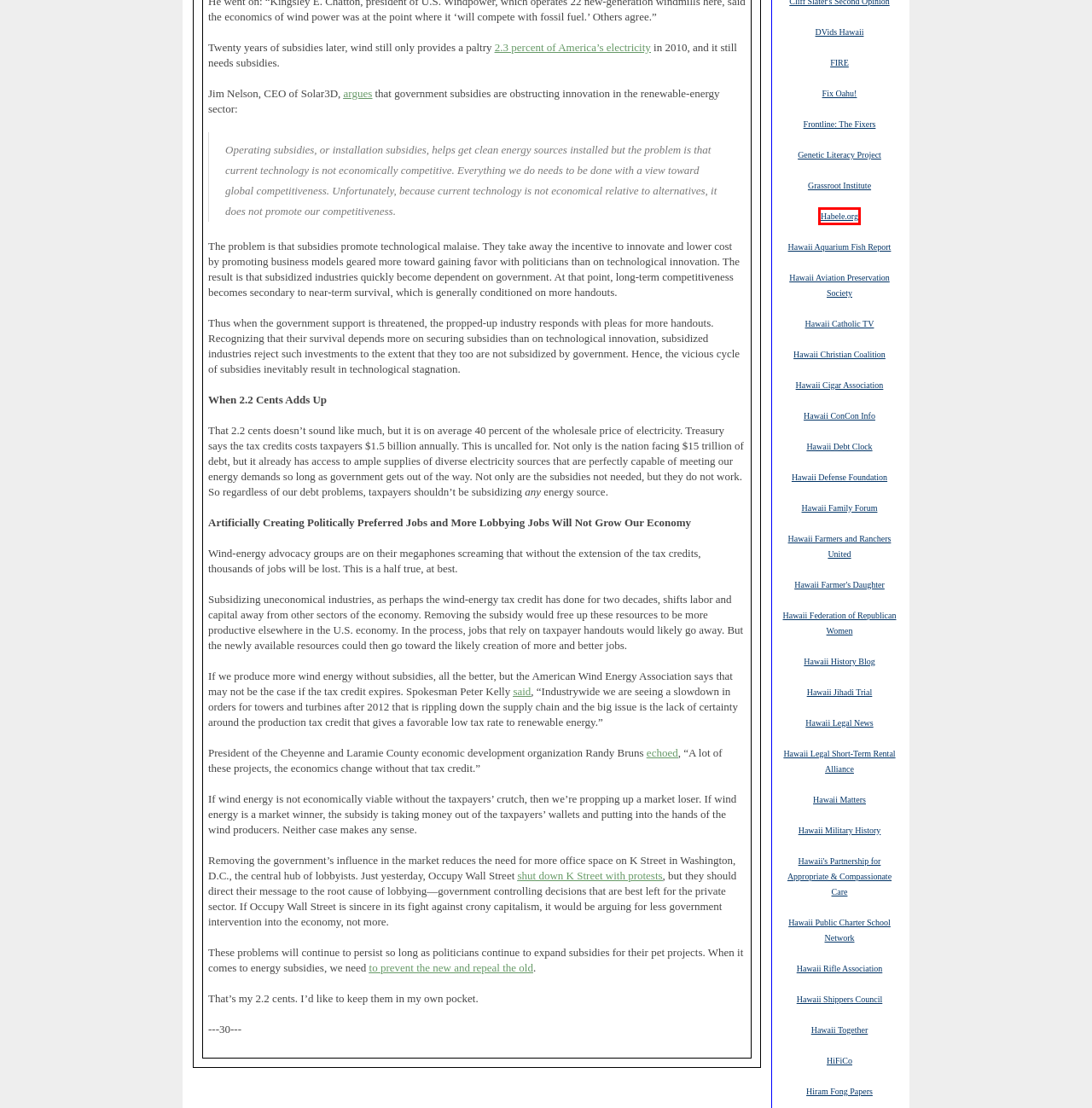You are given a screenshot of a webpage with a red rectangle bounding box around an element. Choose the best webpage description that matches the page after clicking the element in the bounding box. Here are the candidates:
A. Hawaii Federation of Republican Women
B. HAWAII RIFLE ASSOCIATION
C. Habele Outer Islands Education Fund
D. Hiram L. Fong Papers – University of Hawaii Manoa Library Website
E. Hawaii Cigar Association - Home
F. HILSTRA
G. FHM&WP
H. 七色猫视频-永远能用的看片神器！

C